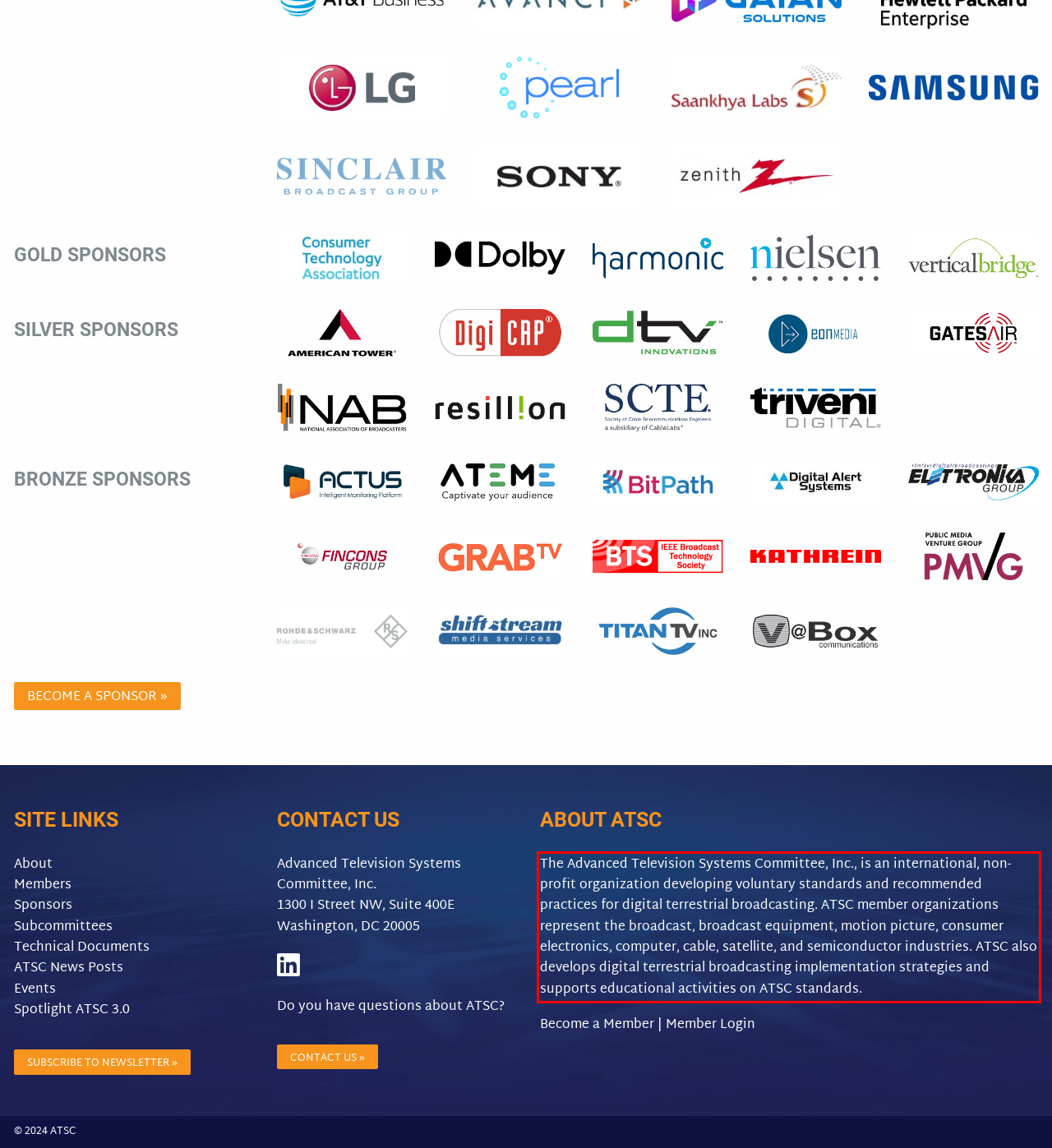Within the provided webpage screenshot, find the red rectangle bounding box and perform OCR to obtain the text content.

The Advanced Television Systems Committee, Inc., is an international, non-profit organization developing voluntary standards and recommended practices for digital terrestrial broadcasting. ATSC member organizations represent the broadcast, broadcast equipment, motion picture, consumer electronics, computer, cable, satellite, and semiconductor industries. ATSC also develops digital terrestrial broadcasting implementation strategies and supports educational activities on ATSC standards.